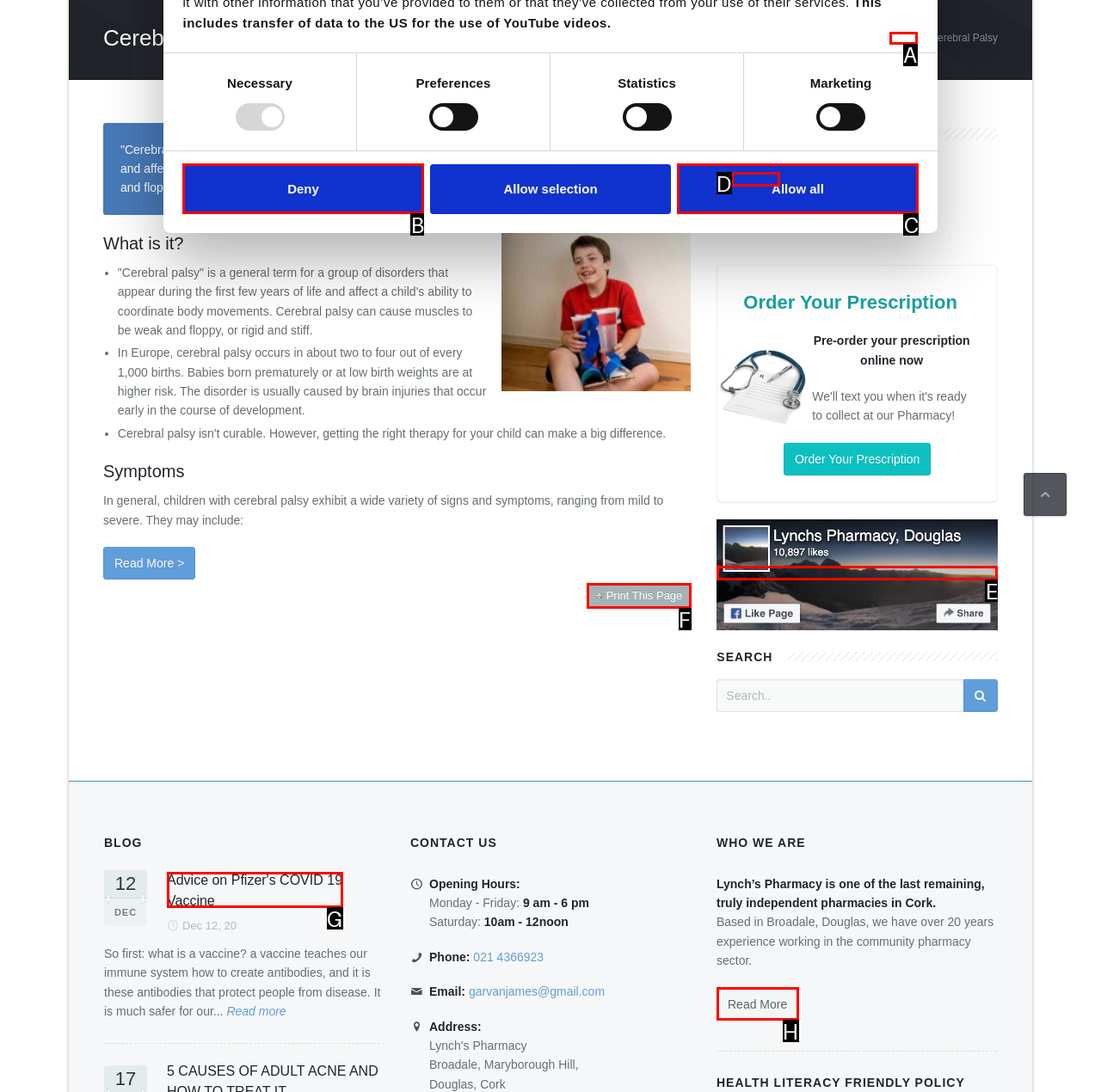Identify which HTML element matches the description: alt="Like us on Facebook"
Provide your answer in the form of the letter of the correct option from the listed choices.

E